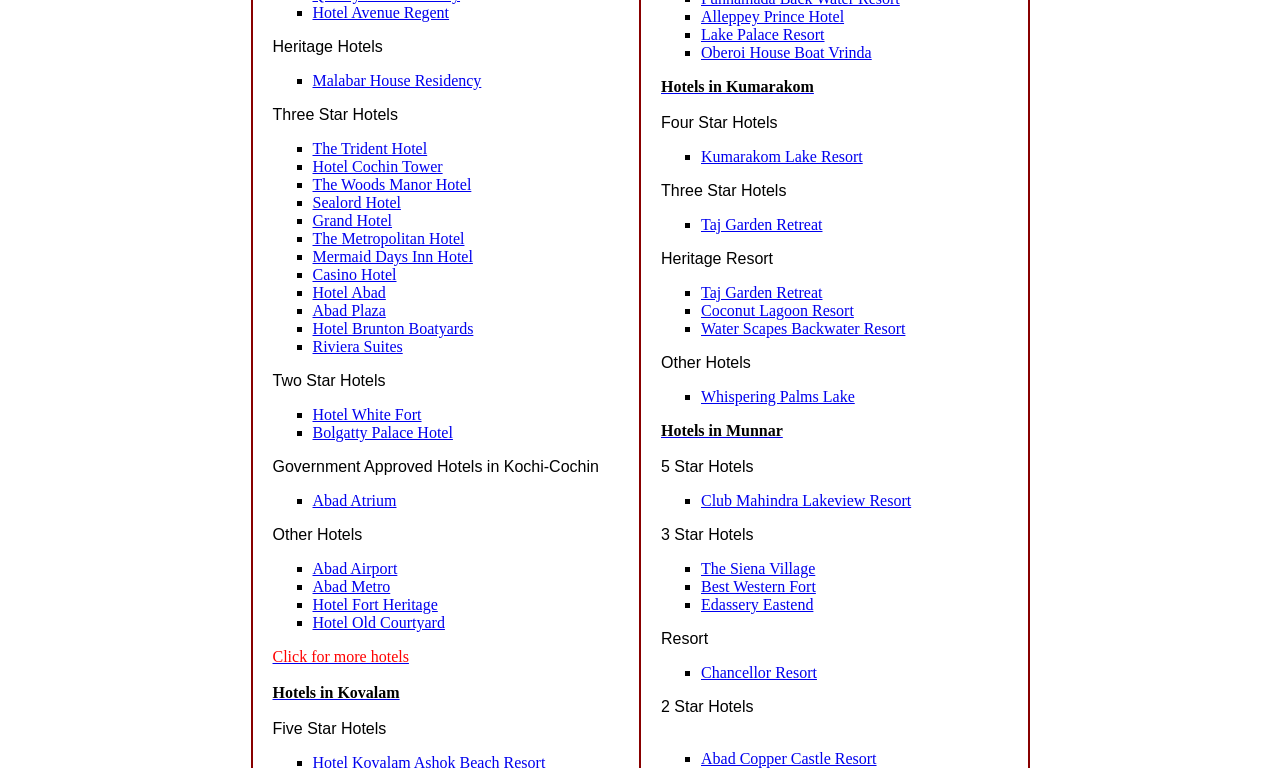Please identify the bounding box coordinates of the element that needs to be clicked to execute the following command: "Explore Hotels in Kovalam". Provide the bounding box using four float numbers between 0 and 1, formatted as [left, top, right, bottom].

[0.213, 0.891, 0.312, 0.913]